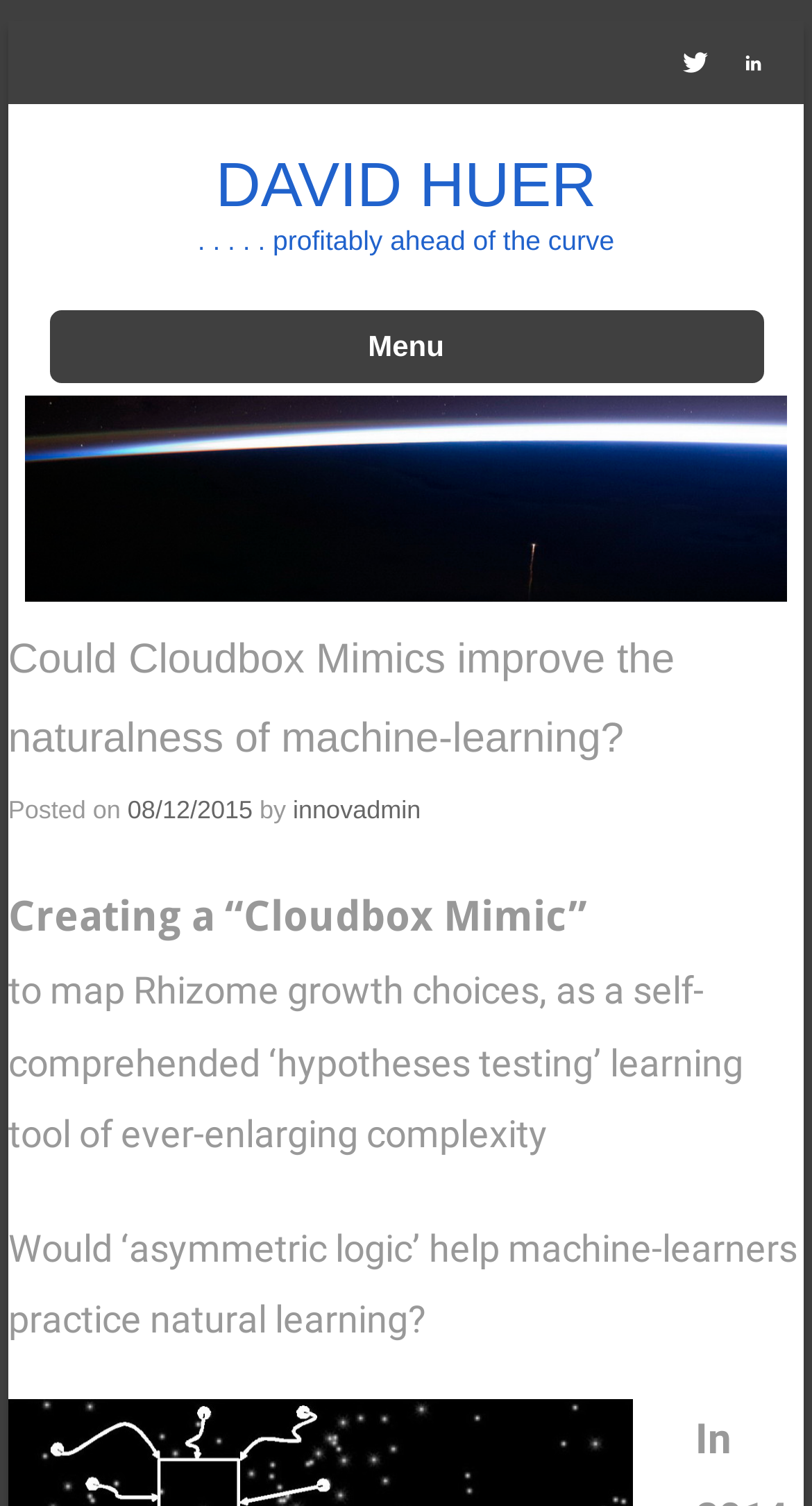When was the article posted?
Please respond to the question with a detailed and well-explained answer.

I found the posting date by looking at the text 'Posted on' followed by a link '08/12/2015' in the article's metadata section.